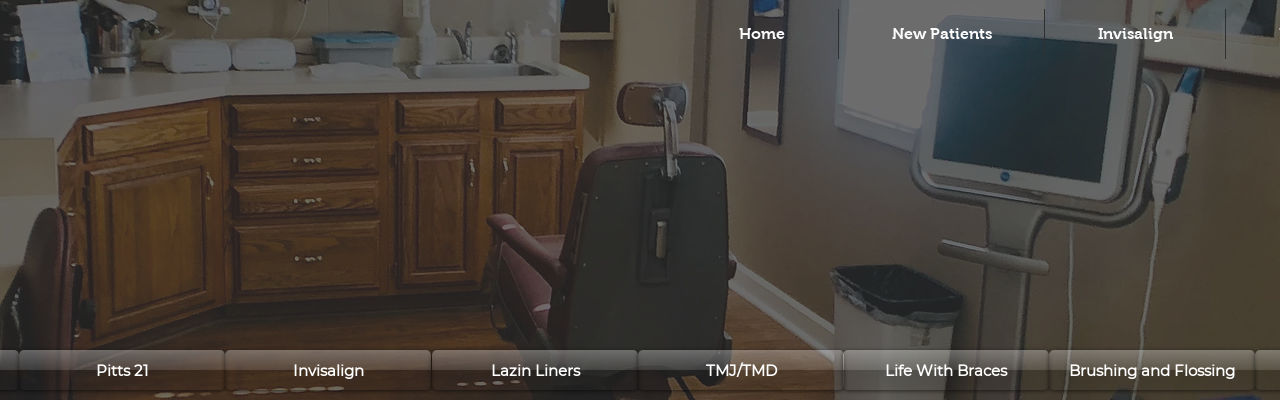What is visible in the background of the reception area?
Please use the image to deliver a detailed and complete answer.

The caption states that the rich brown cabinetry adds warmth to the space, which is equipped with dental tools and a sink visible in the background, indicating that dental tools and a sink are visible in the background of the reception area.